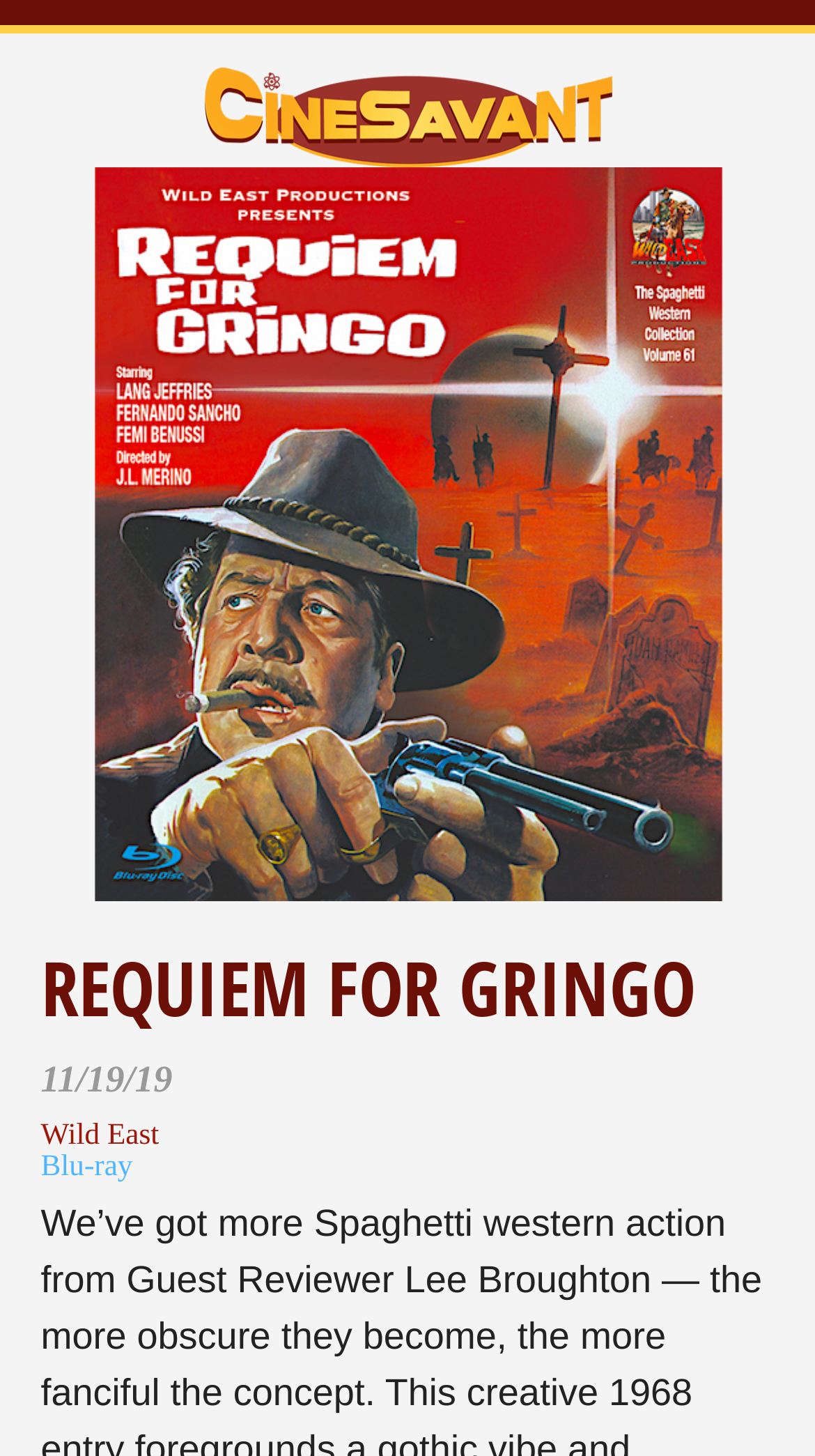Please give a concise answer to this question using a single word or phrase: 
What is the website's name?

CineSavant